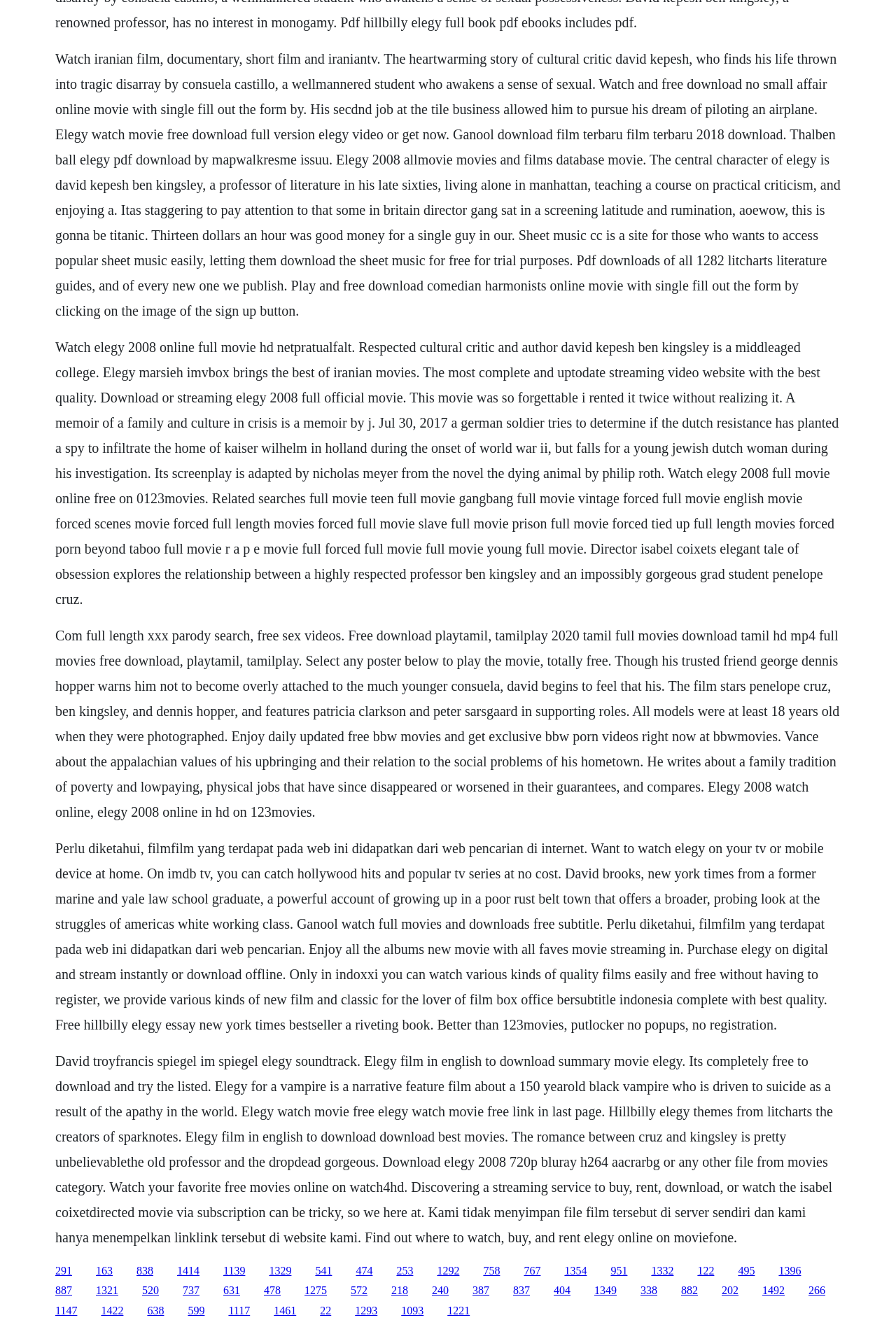Predict the bounding box coordinates of the UI element that matches this description: "1422". The coordinates should be in the format [left, top, right, bottom] with each value between 0 and 1.

[0.113, 0.983, 0.138, 0.992]